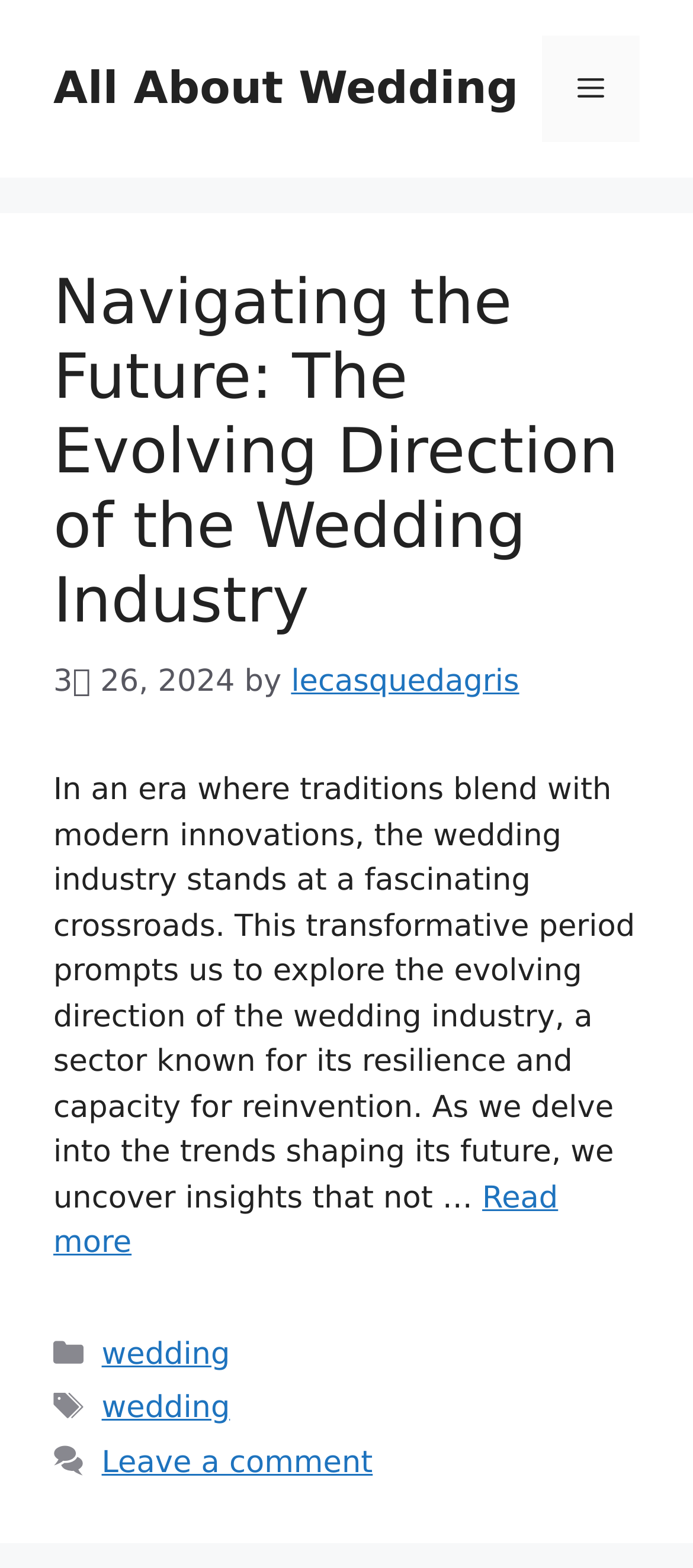Answer the following inquiry with a single word or phrase:
What is the title of the latest article?

Navigating the Future